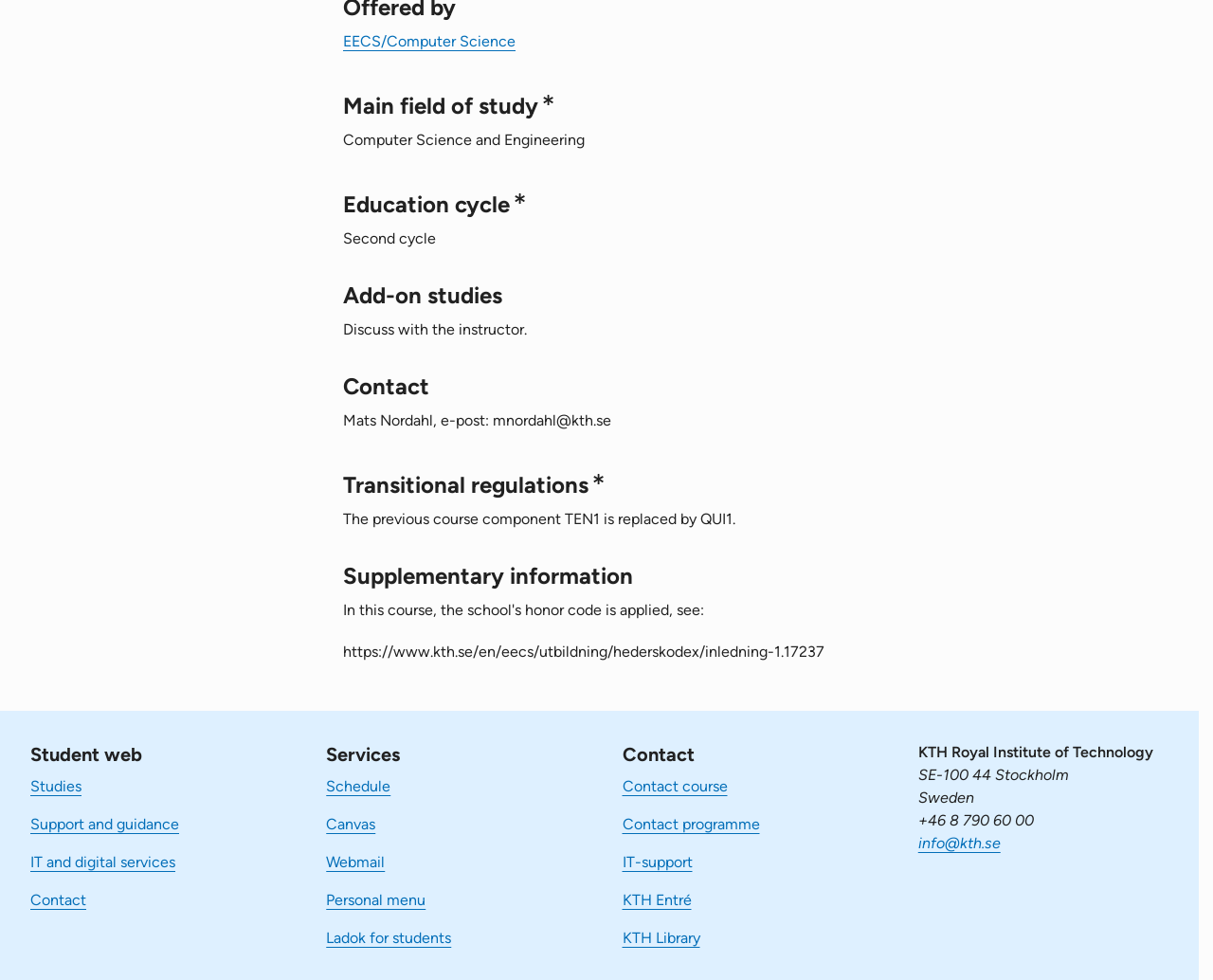Please locate the bounding box coordinates of the element that needs to be clicked to achieve the following instruction: "Visit 'Studies'". The coordinates should be four float numbers between 0 and 1, i.e., [left, top, right, bottom].

[0.025, 0.793, 0.067, 0.811]